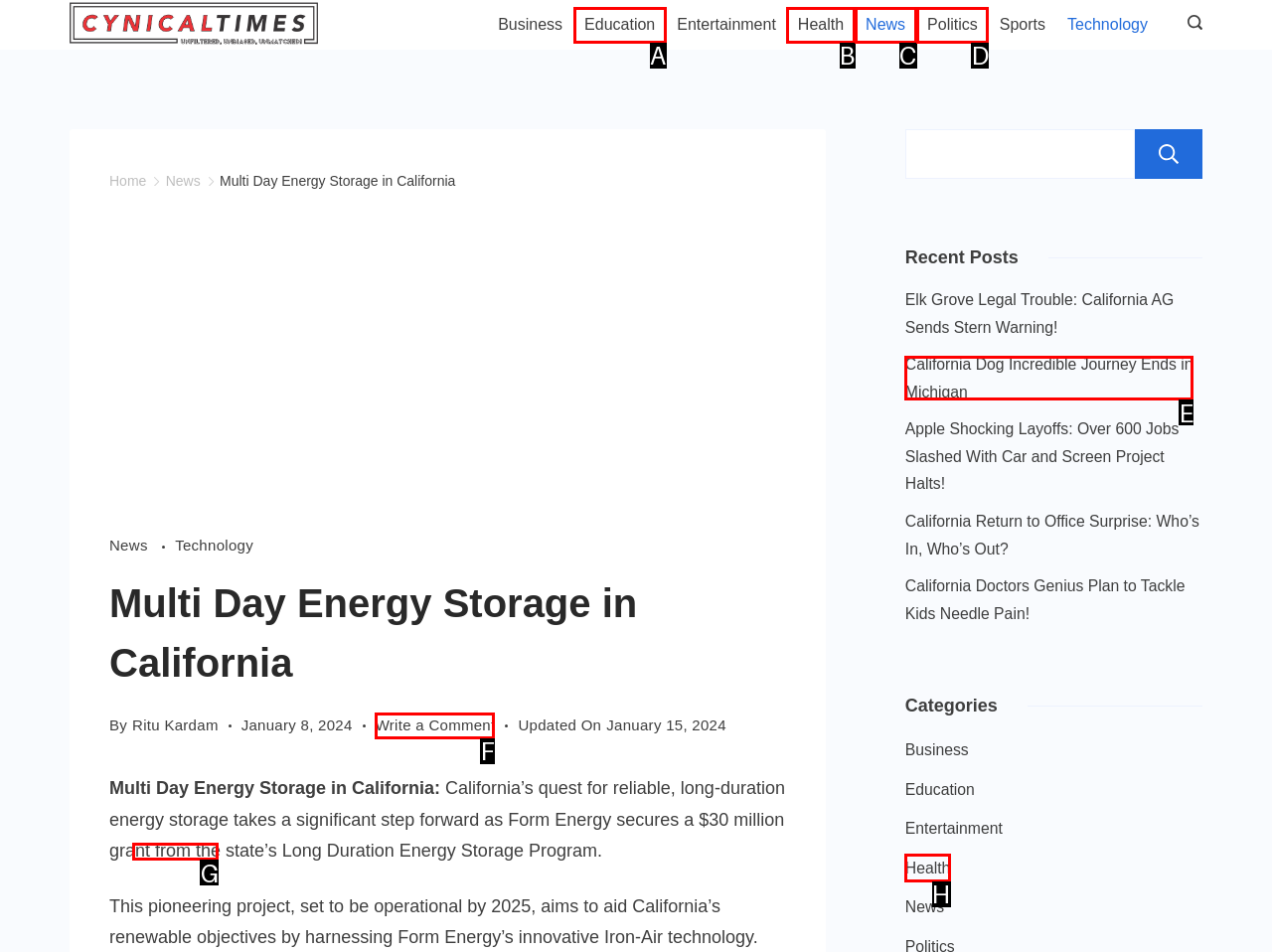Determine the correct UI element to click for this instruction: Write a comment on 'Multi Day Energy Storage in California'. Respond with the letter of the chosen element.

F